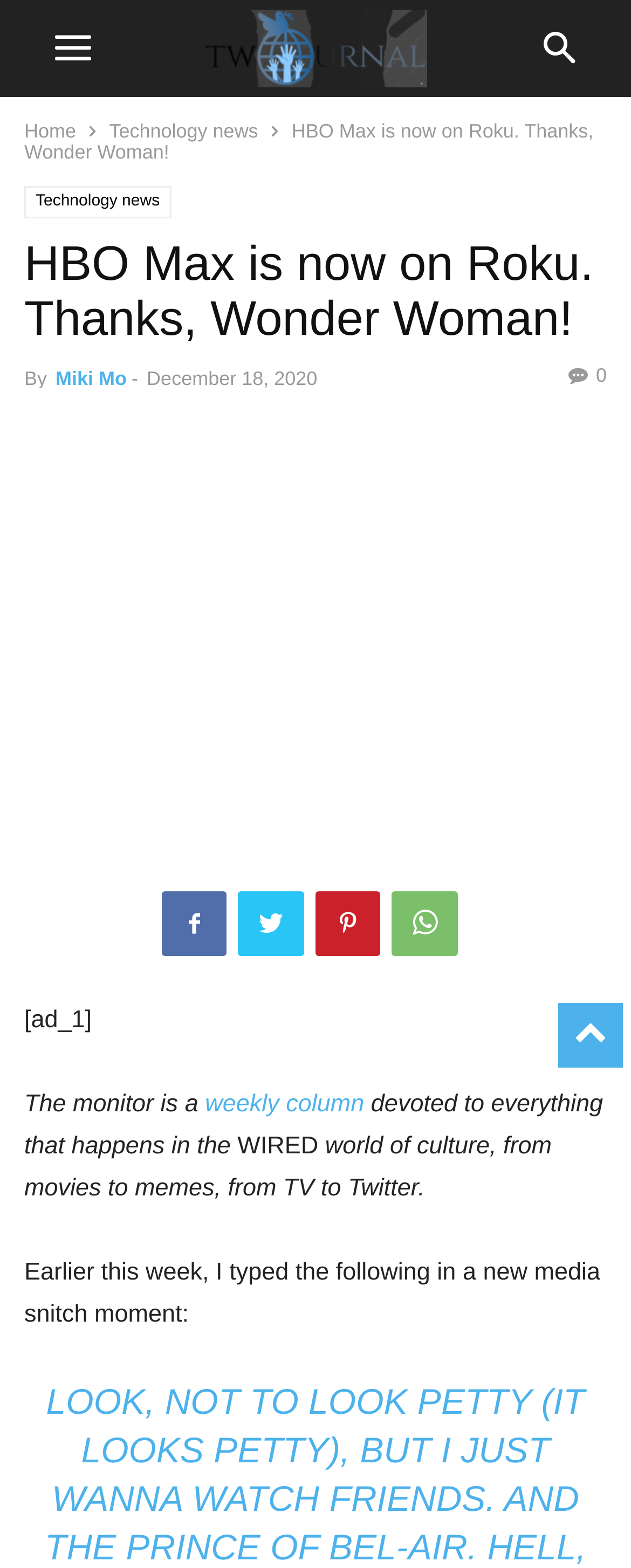What is the name of the TV show mentioned in the article?
Using the image as a reference, give a one-word or short phrase answer.

Friends